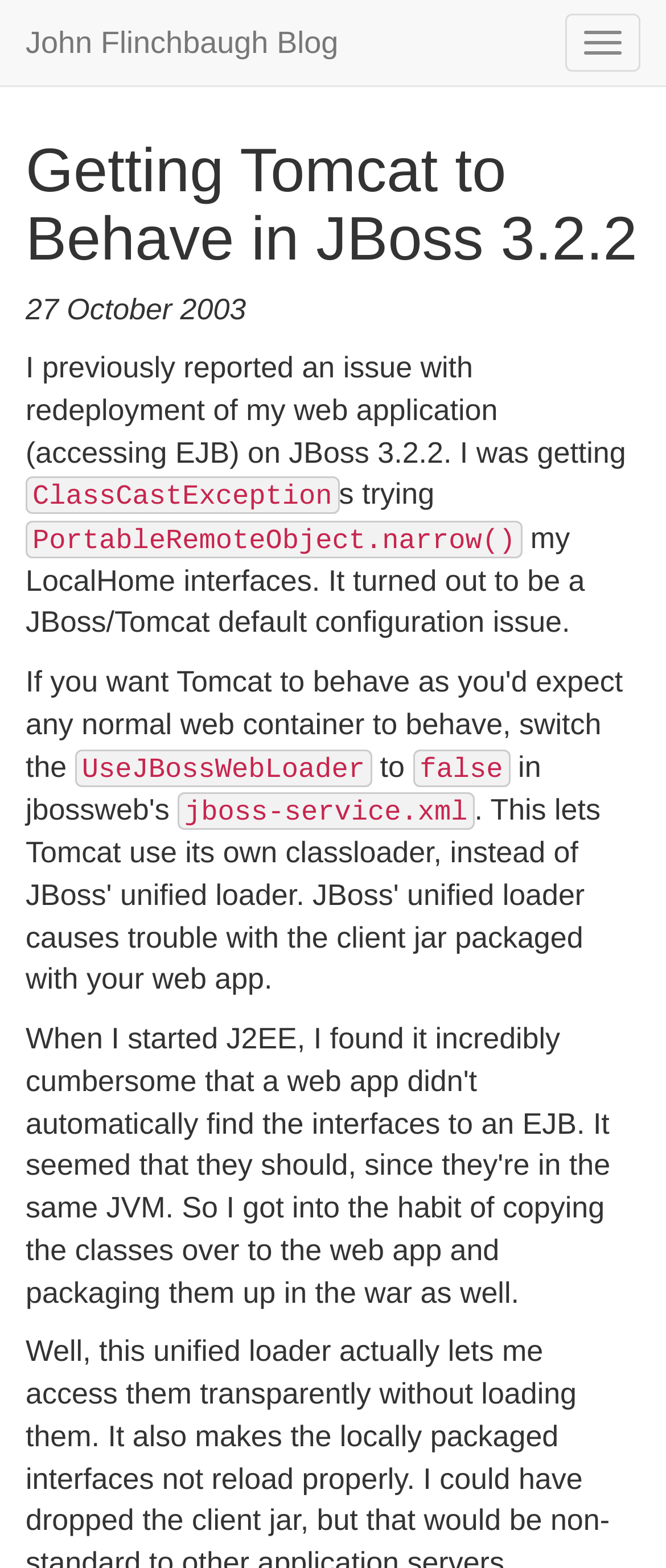Create a detailed summary of all the visual and textual information on the webpage.

The webpage is a blog post titled "Getting Tomcat to Behave in JBoss 3.2.2" by John Flinchbaugh. At the top right corner, there is a button labeled "Toggle navigation". On the top left, the blog's title "John Flinchbaugh Blog" is displayed as a link. 

Below the blog title, the main heading "Getting Tomcat to Behave in JBoss 3.2.2" is centered. The date "27 October 2003" is displayed below the heading, followed by a paragraph of text that describes an issue with redeployment of a web application on JBoss 3.2.2. 

Within this paragraph, there are several highlighted terms, including "ClassCastException", "PortableRemoteObject.narrow()", and "LocalHome interfaces". The text explains that the issue was caused by a JBoss/Tomcat default configuration problem. 

Further down, there are three lines of text, each describing a configuration solution. The first line mentions "UseJBossWebLoader", the second line has the value "false", and the third line references a file called "jboss-service.xml".